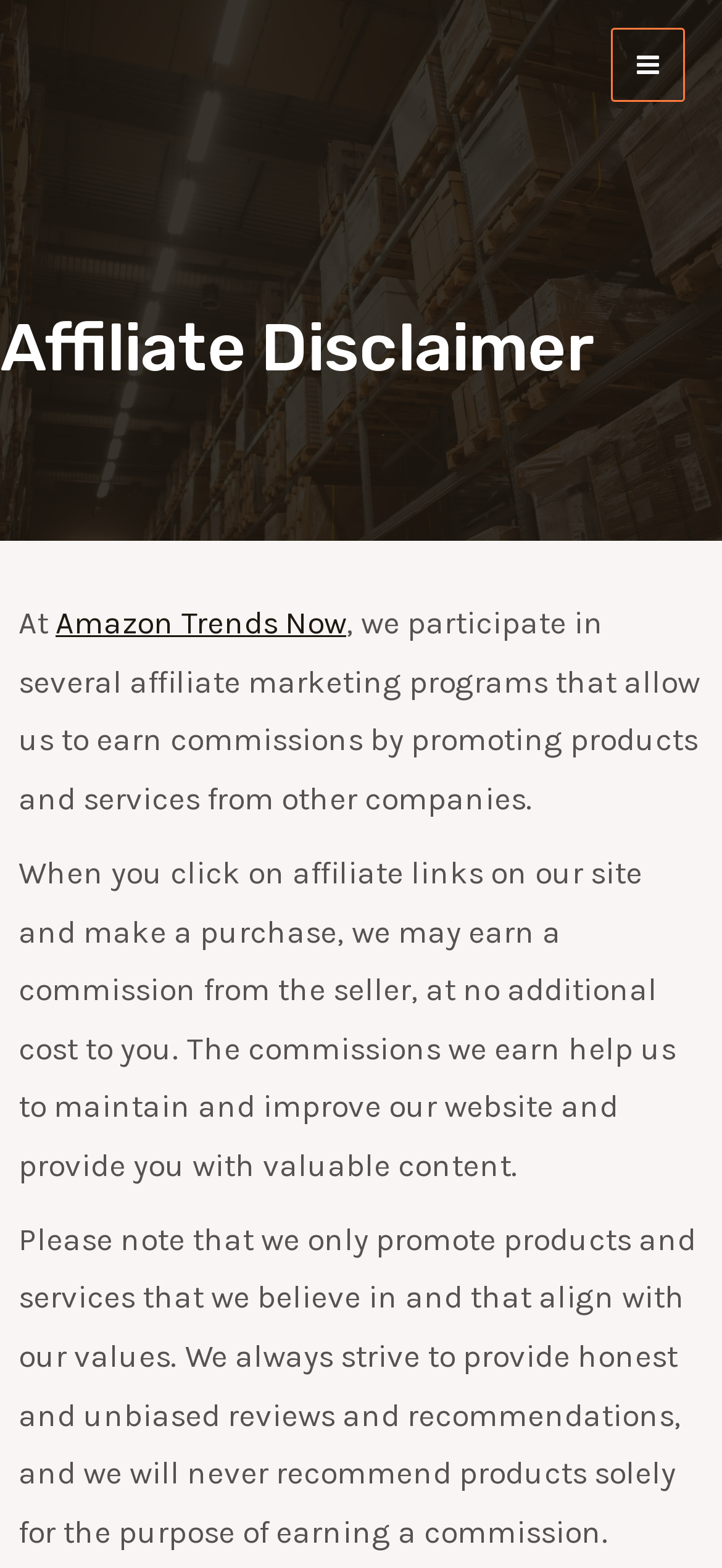What is the benefit of commissions to the website?
Look at the screenshot and respond with a single word or phrase.

Maintain and improve website